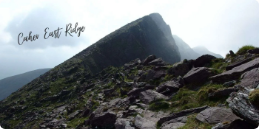Explain the image in a detailed and descriptive way.

The image showcases the stunning Caher East Ridge, a striking feature of the Killarney landscape in Ireland. This rugged terrain is characterized by steep, dramatic slopes and rocky paths, inviting adventurers and nature enthusiasts alike to explore its breathtaking vistas. Bathed in soft, diffused light, the ridge towers majestically in the background, conveying a sense of grandeur and allure. The foreground is adorned with scattered stones and lush greenery, enhancing the natural beauty of the scene. The caption elegantly overlays the image, marking this iconic location for hikers seeking exhilarating experiences amidst Ireland's magnificent mountains.